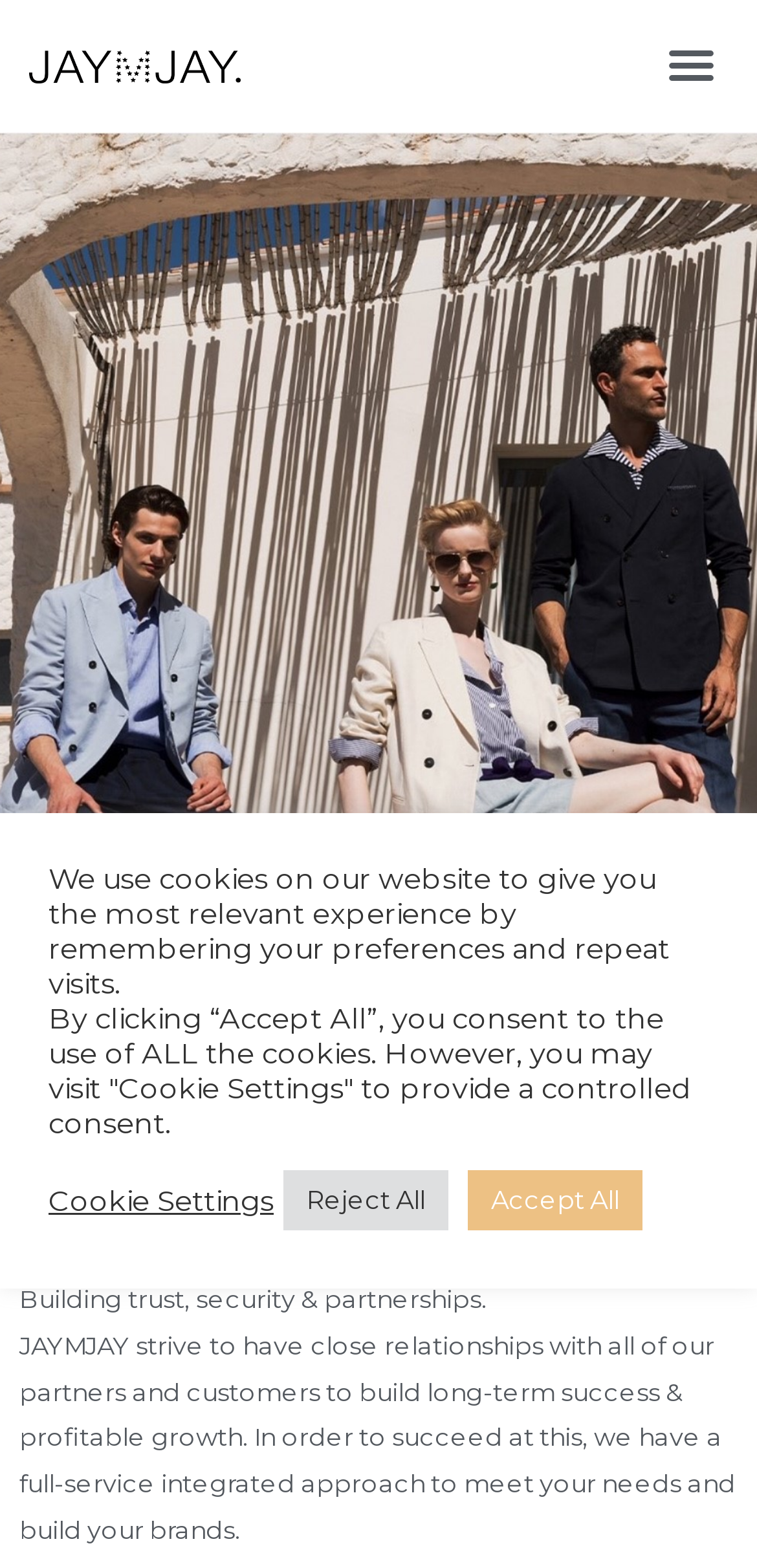Describe all the key features and sections of the webpage thoroughly.

The webpage is titled "Our Services – JaymJay" and has a prominent heading "OUR SERVICES" located near the top center of the page. Below the heading, there is a brief description "Building trust, security & partnerships." followed by a longer paragraph of text that explains JaymJay's approach to building long-term success and profitable growth with their partners and customers.

At the top left of the page, there is a link, and at the top right, there is a button to toggle the menu on and off. 

In the middle of the page, there is a notice about the use of cookies on the website, which informs users that the website uses cookies to remember their preferences and repeat visits. This notice is accompanied by three buttons: "Cookie Settings", "Reject All", and "Accept All", which allow users to manage their cookie preferences. The "Cookie Settings" button is located to the left of the other two buttons, with "Reject All" in the middle and "Accept All" to the right.